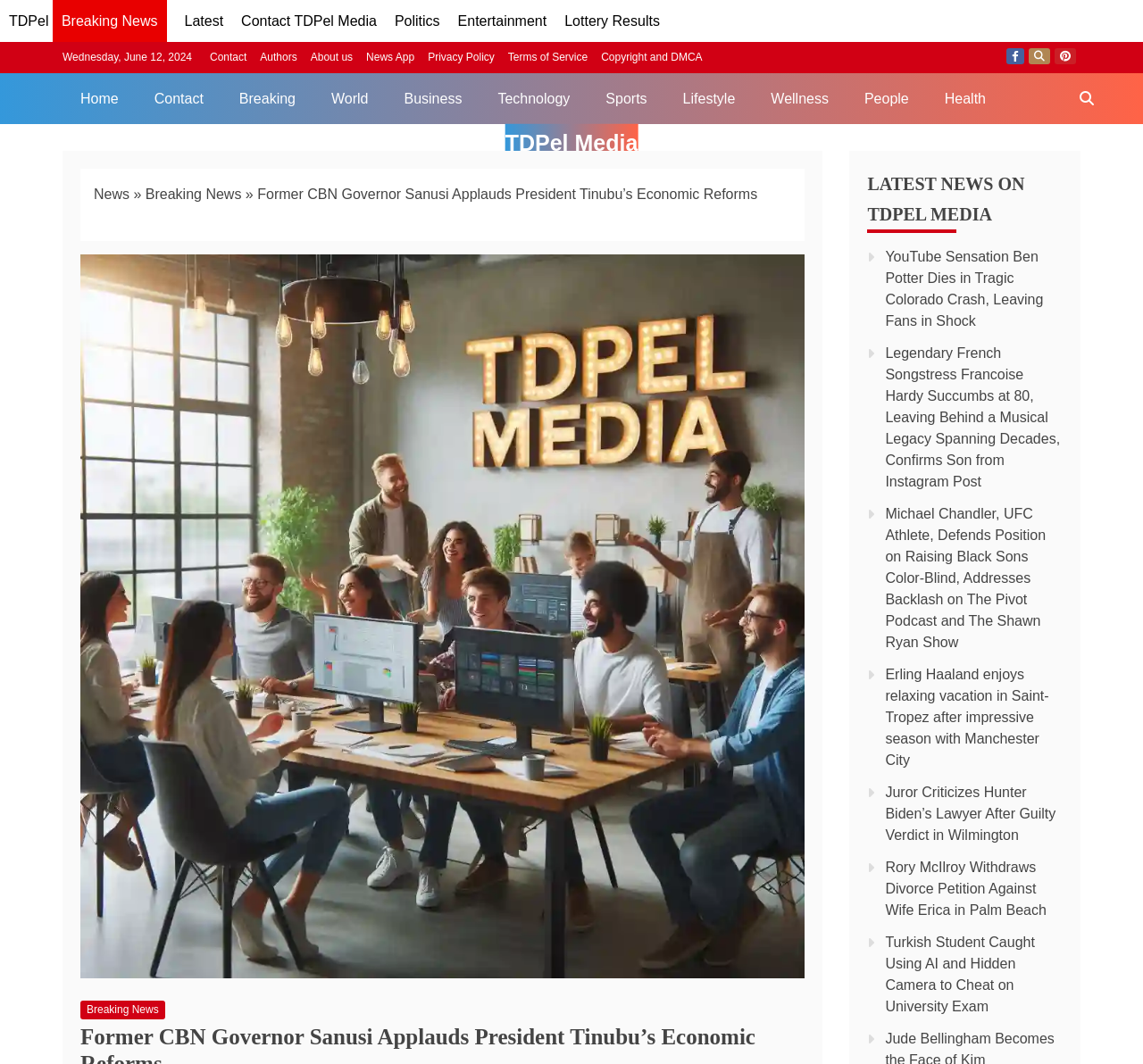What is the name of the former CBN Governor?
Please give a detailed and elaborate explanation in response to the question.

I found the name of the former CBN Governor by reading the static text element with the bounding box coordinates [0.225, 0.175, 0.663, 0.189], which contains the text 'Former CBN Governor Sanusi Applauds President Tinubu’s Economic Reforms'.